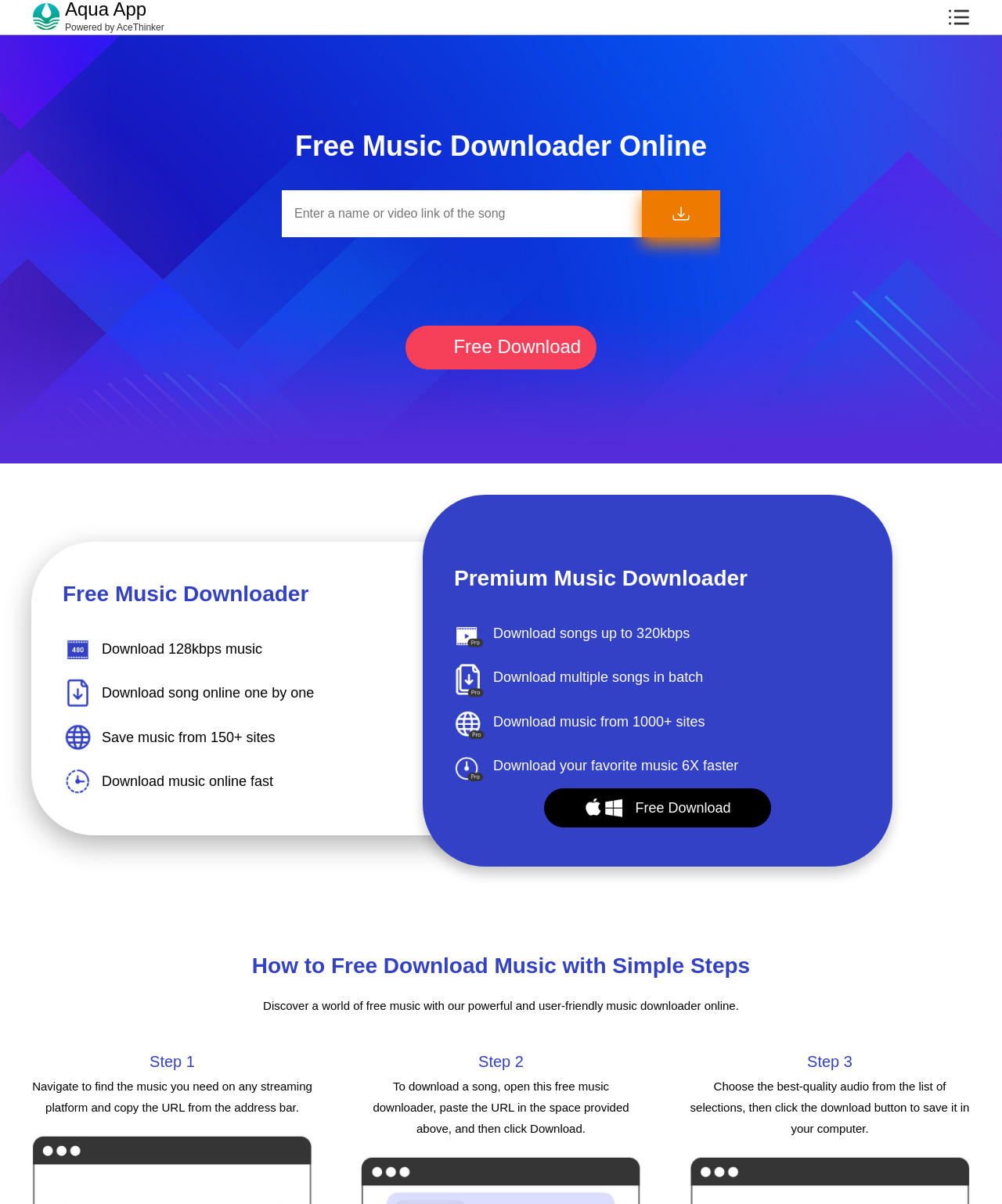Provide a one-word or short-phrase answer to the question:
What is the name of the app?

Aqua App